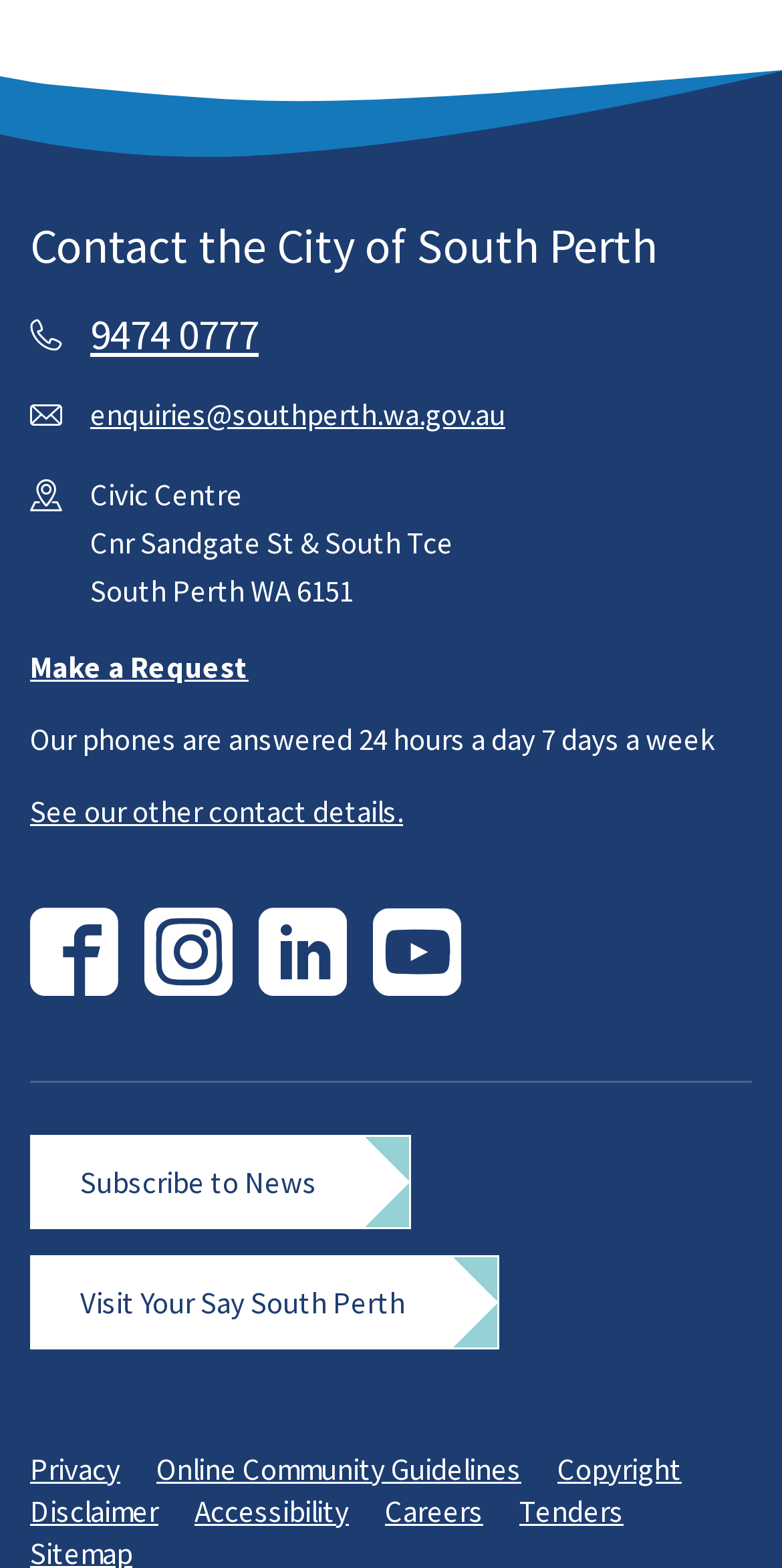Please identify the bounding box coordinates of the area that needs to be clicked to follow this instruction: "Make a request to the city of South Perth".

[0.038, 0.413, 0.318, 0.437]